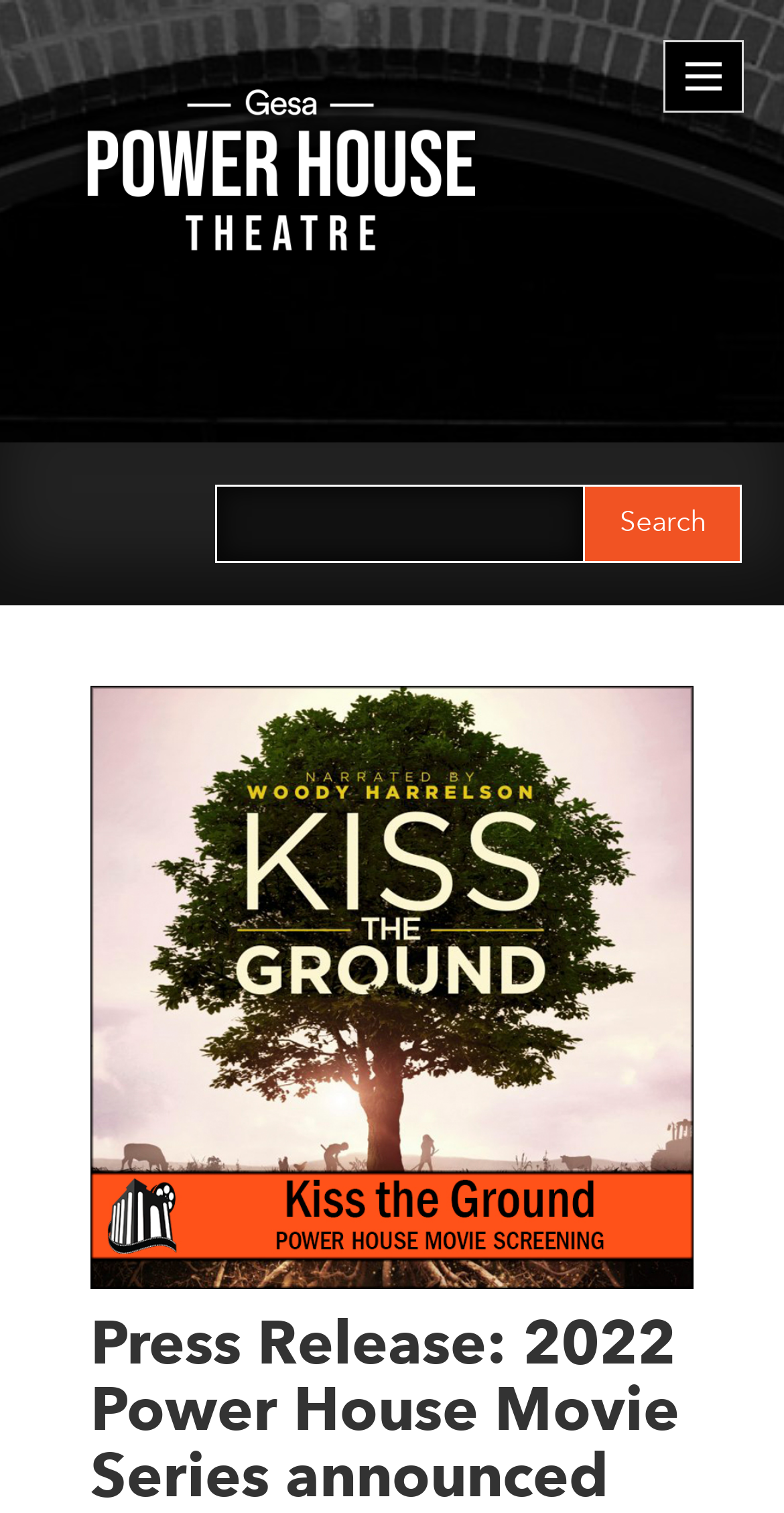Give a concise answer using only one word or phrase for this question:
What is the title of the press release?

2022 Power House Movie Series announced